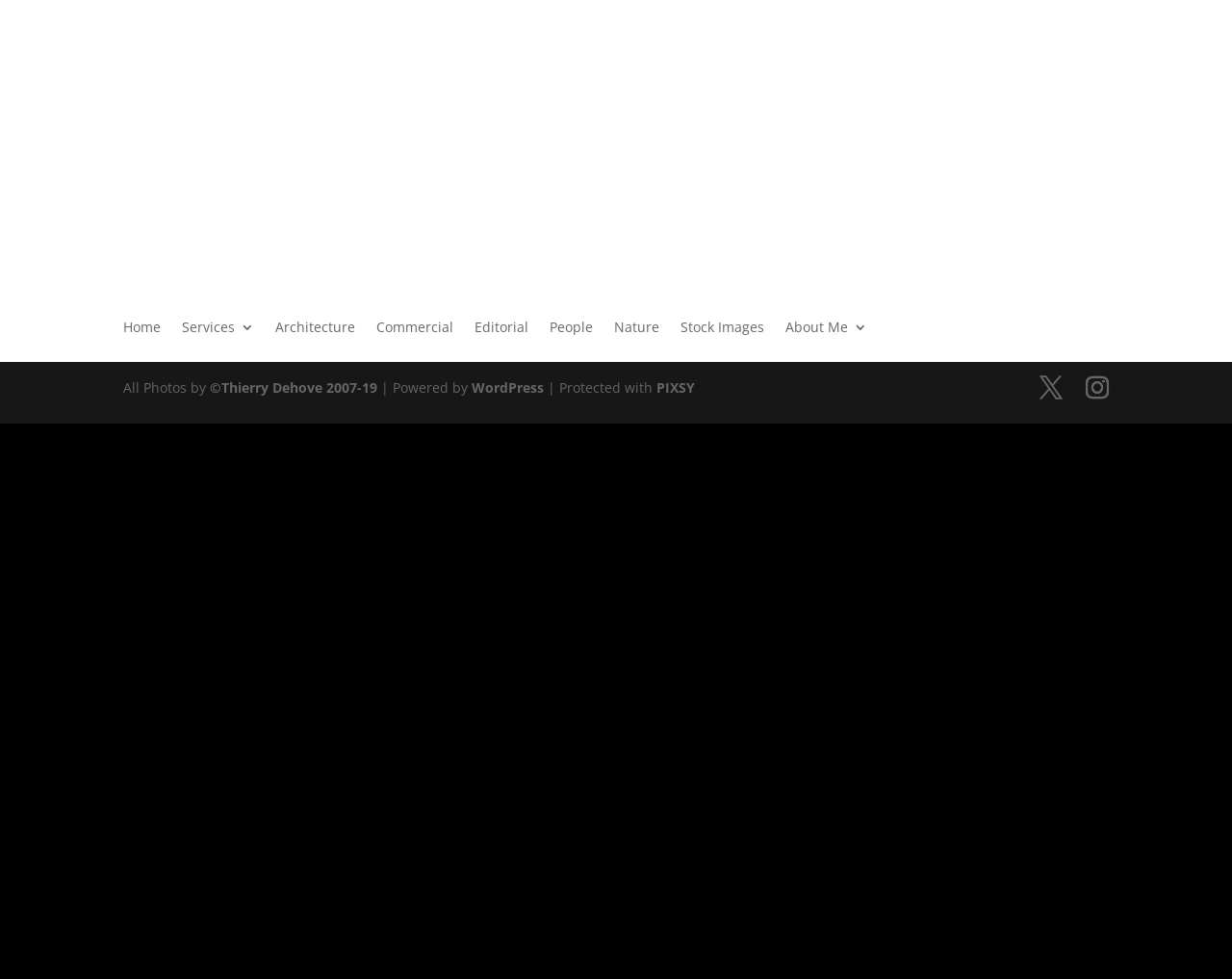Please identify the bounding box coordinates of the element on the webpage that should be clicked to follow this instruction: "Check Stock Images". The bounding box coordinates should be given as four float numbers between 0 and 1, formatted as [left, top, right, bottom].

[0.552, 0.328, 0.62, 0.37]